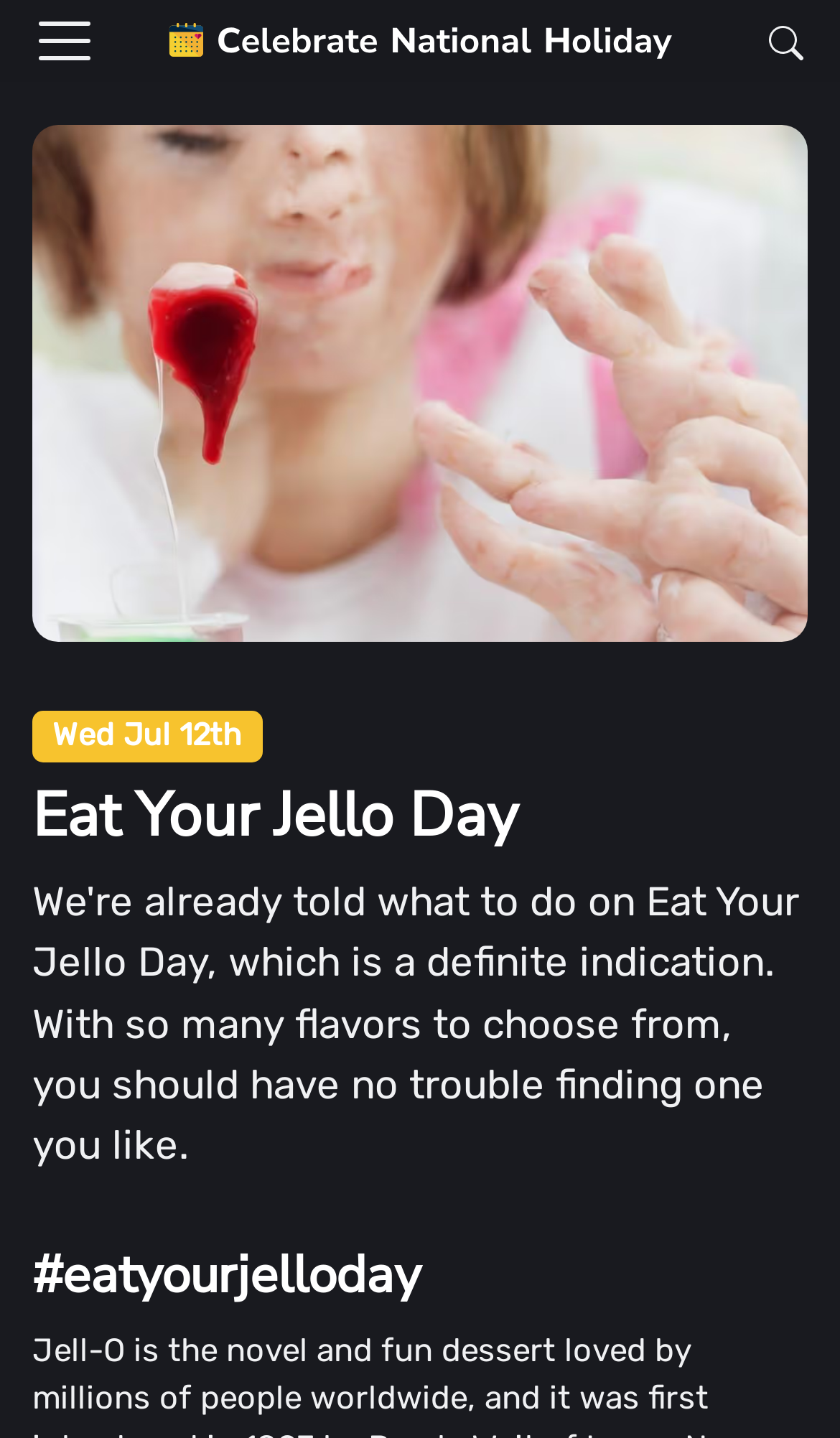Generate a comprehensive description of the webpage.

The webpage is dedicated to "Eat Your Jello Day" and appears to be a celebration or informational page about this national holiday. At the top left of the page, there is a logo for "Celebrate National Holidays" accompanied by a link with the same text. Below this logo, there is a button to toggle navigation, which is currently not expanded.

Moving to the main content, there is a large image taking up most of the width of the page, with the text "Eat Your Jello Day | July 12" written on it. Below this image, there is a link indicating the date "Wed Jul 12th". 

Further down, there is a heading with the title "Eat Your Jello Day", followed by another heading with the hashtag "#eatyourjelloday". 

At the top right of the page, there is a search button with a small magnifying glass icon. 

The overall content of the page seems to be focused on promoting or celebrating "Eat Your Jello Day", with a brief mention of the date and a call to action to participate, as hinted by the meta description.